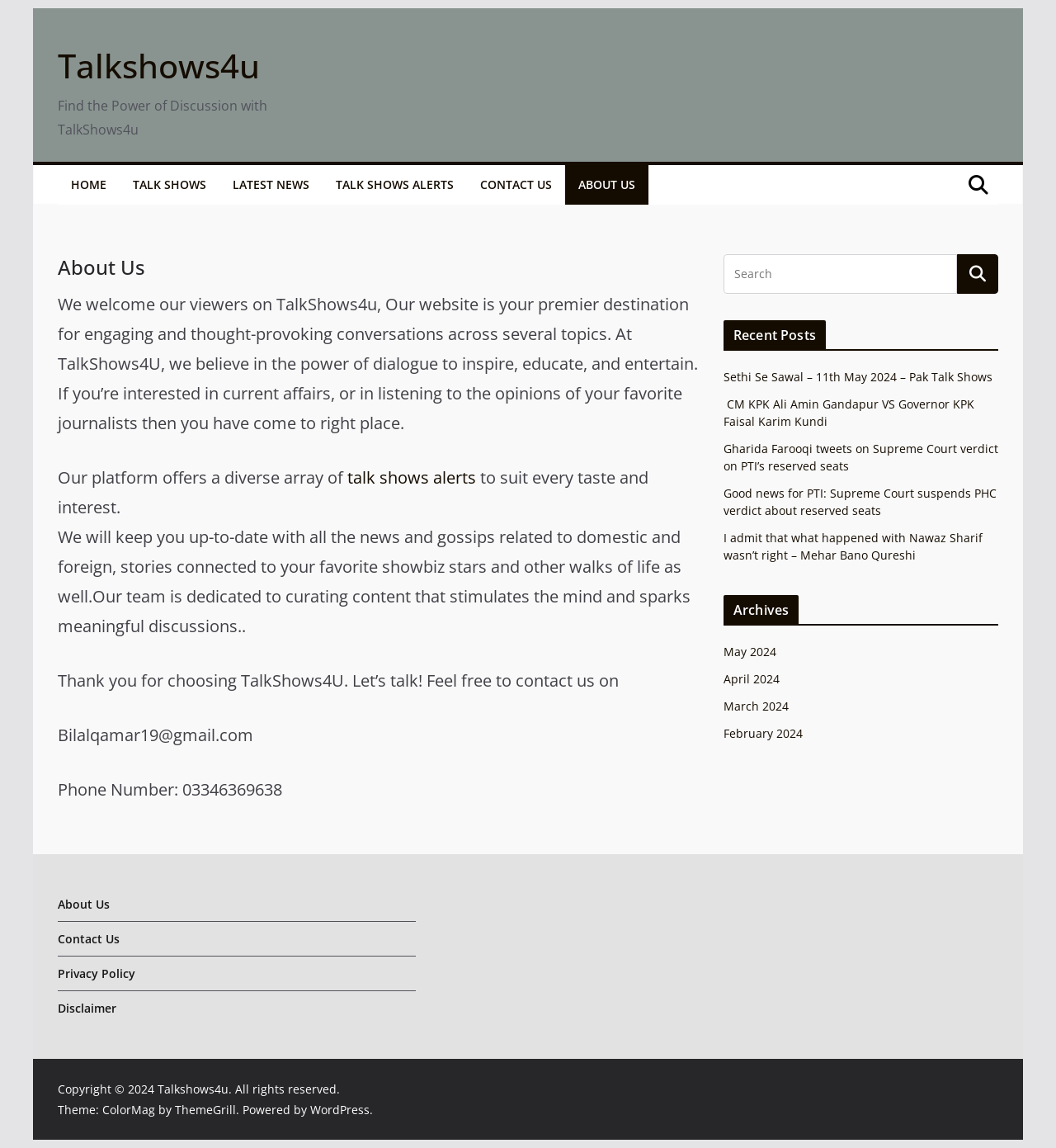What is the name of the website?
Please give a detailed and elaborate answer to the question.

The name of the website can be found in the top-left corner of the webpage, where it says 'Talkshows4u' in a heading element.